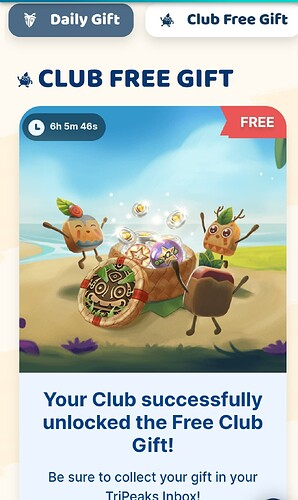What is the purpose of the timer?
Your answer should be a single word or phrase derived from the screenshot.

To show limited time